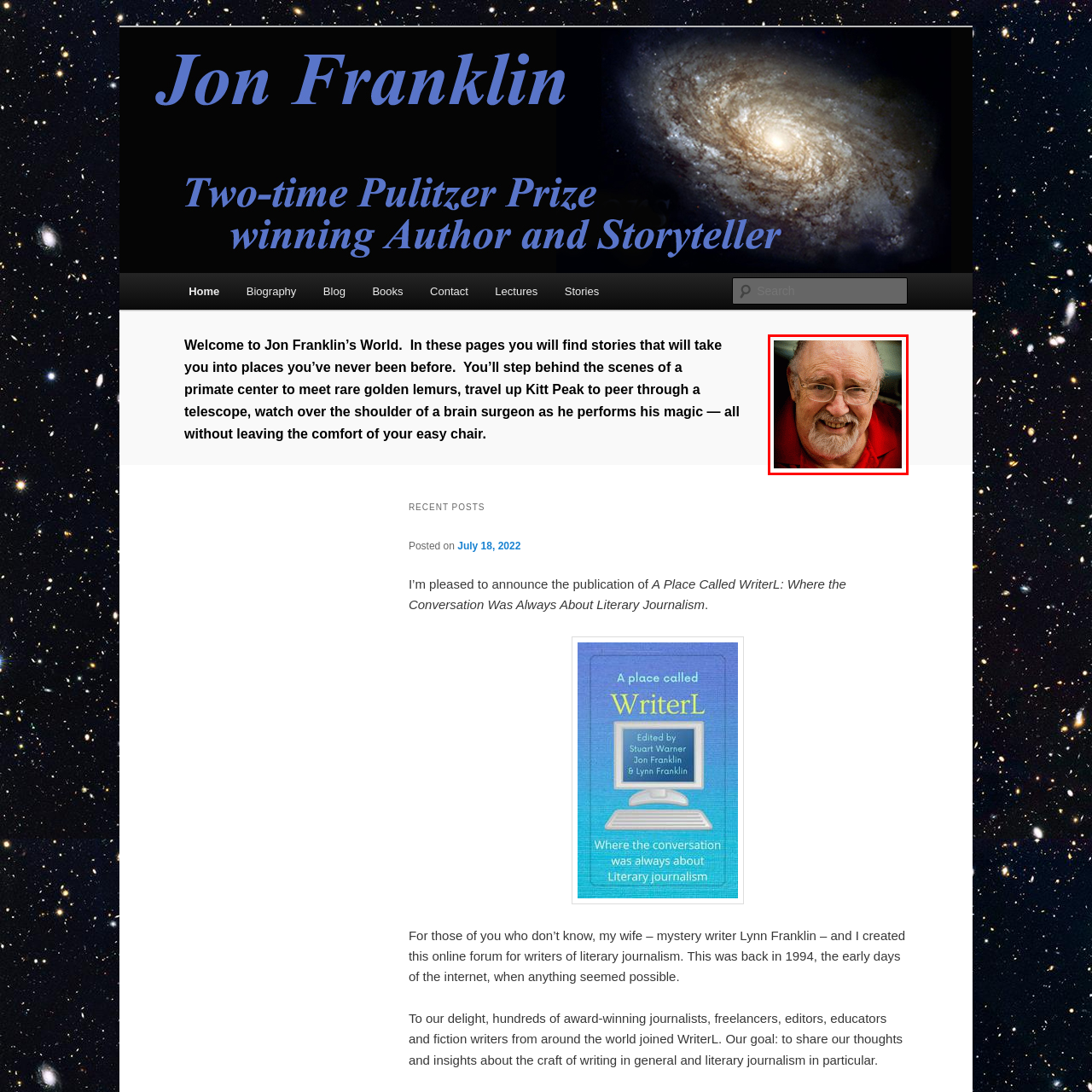Is the background of the image blurred?
Inspect the image enclosed in the red bounding box and provide a thorough answer based on the information you see.

According to the caption, the background of the image is softly blurred, which allows the focus to remain on the man's face. This implies that the background is indeed blurred.